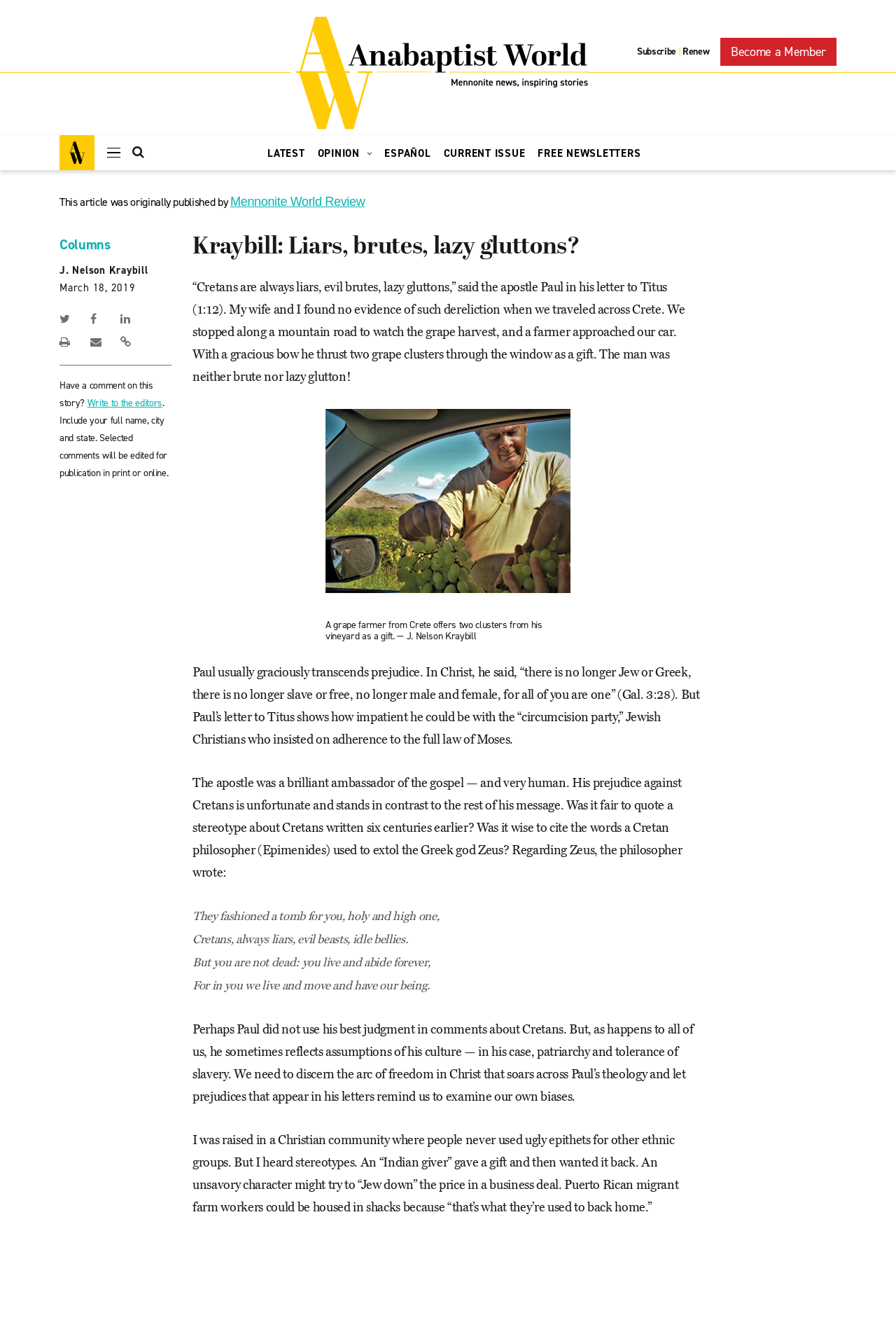Find the bounding box coordinates of the area that needs to be clicked in order to achieve the following instruction: "Click on the 'Become a Member' link". The coordinates should be specified as four float numbers between 0 and 1, i.e., [left, top, right, bottom].

[0.804, 0.028, 0.934, 0.049]